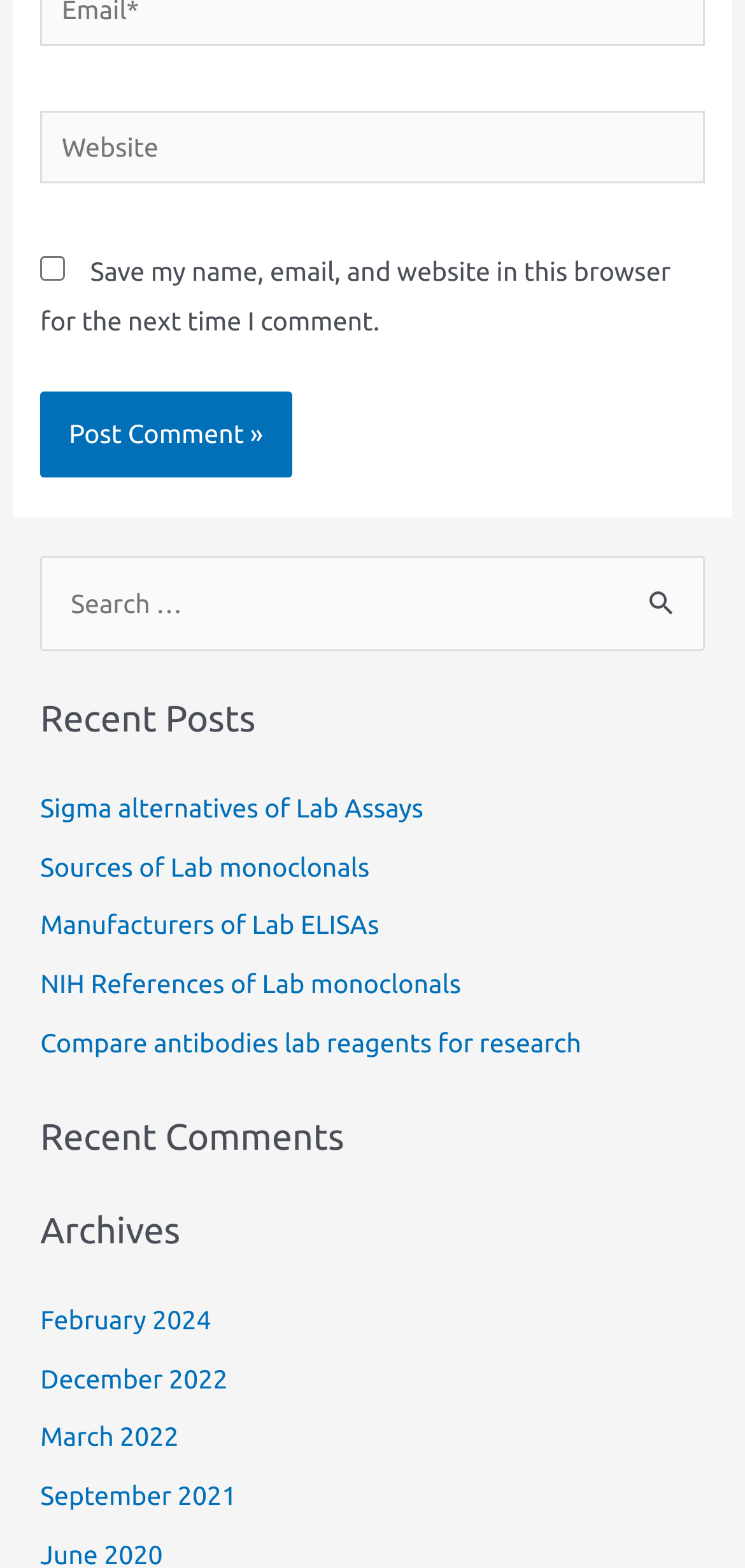Determine the bounding box coordinates of the clickable region to follow the instruction: "View recent posts".

[0.054, 0.505, 0.568, 0.525]